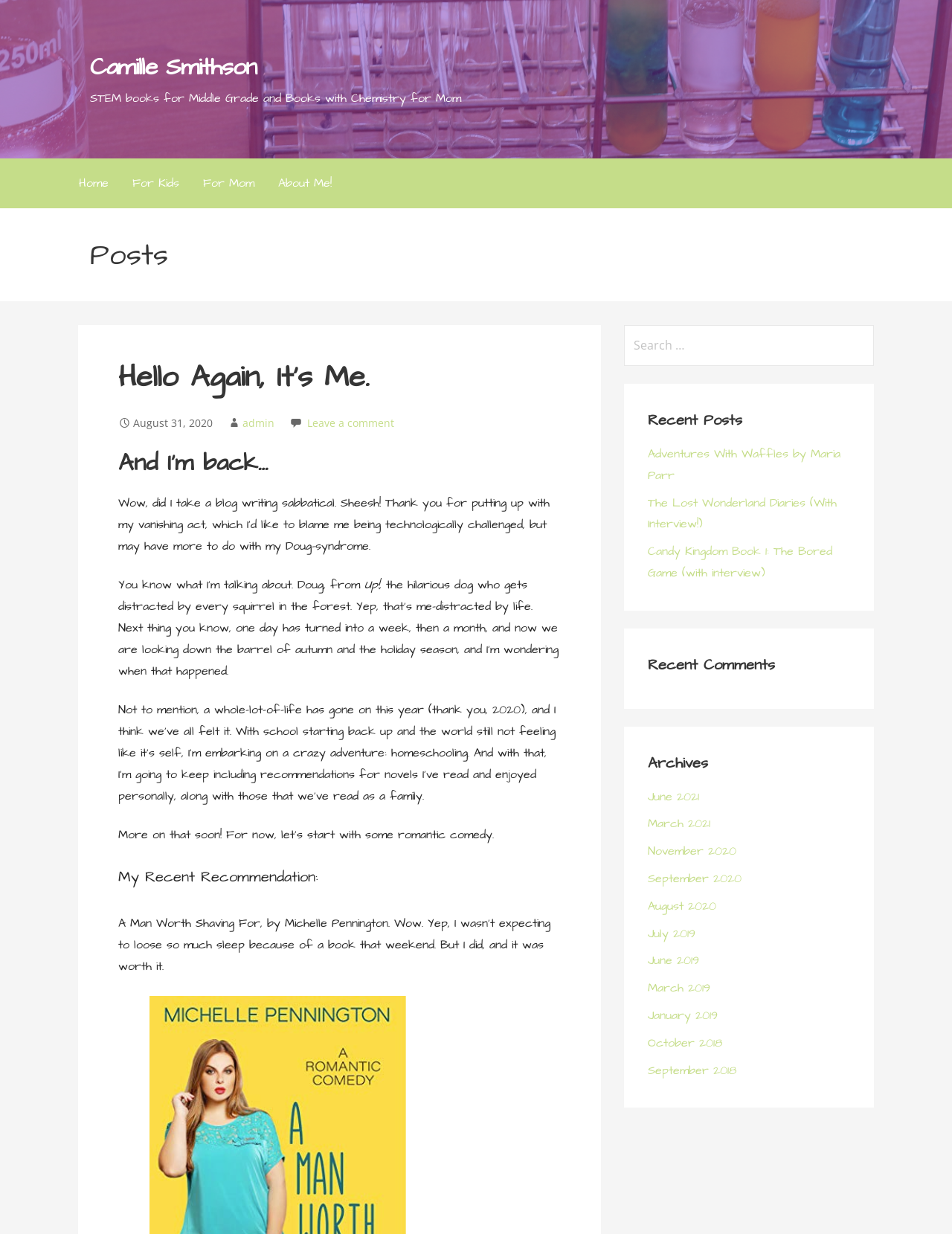What is the format of the archives section?
Utilize the image to construct a detailed and well-explained answer.

The archives section is located in the complementary section of the page, and it lists links to different months, such as 'June 2021', 'March 2021', etc. This suggests that the format of the archives section is a list of monthly links.